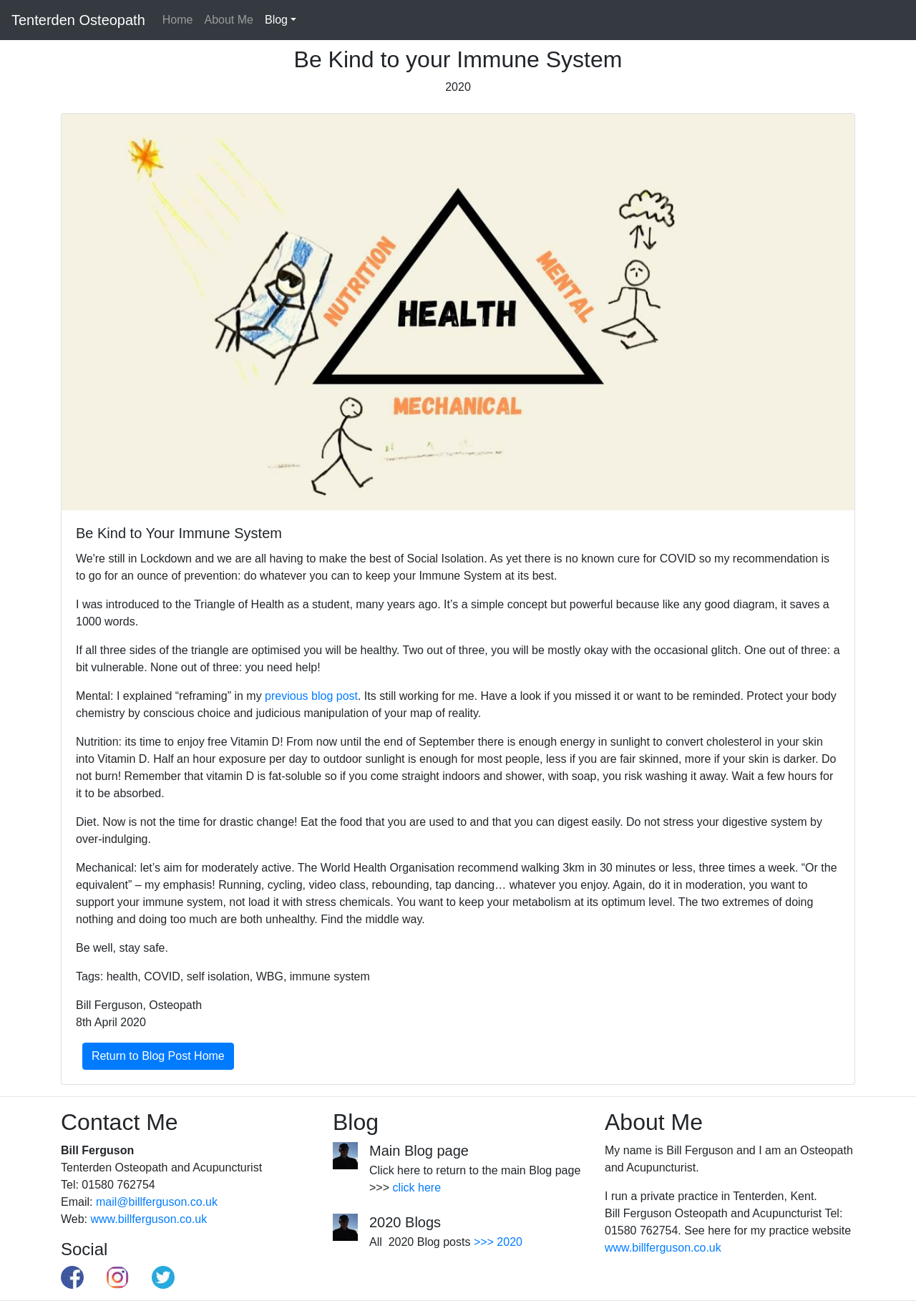Use a single word or phrase to answer the question: 
What is the phone number of the osteopath and acupuncturist?

01580 762754